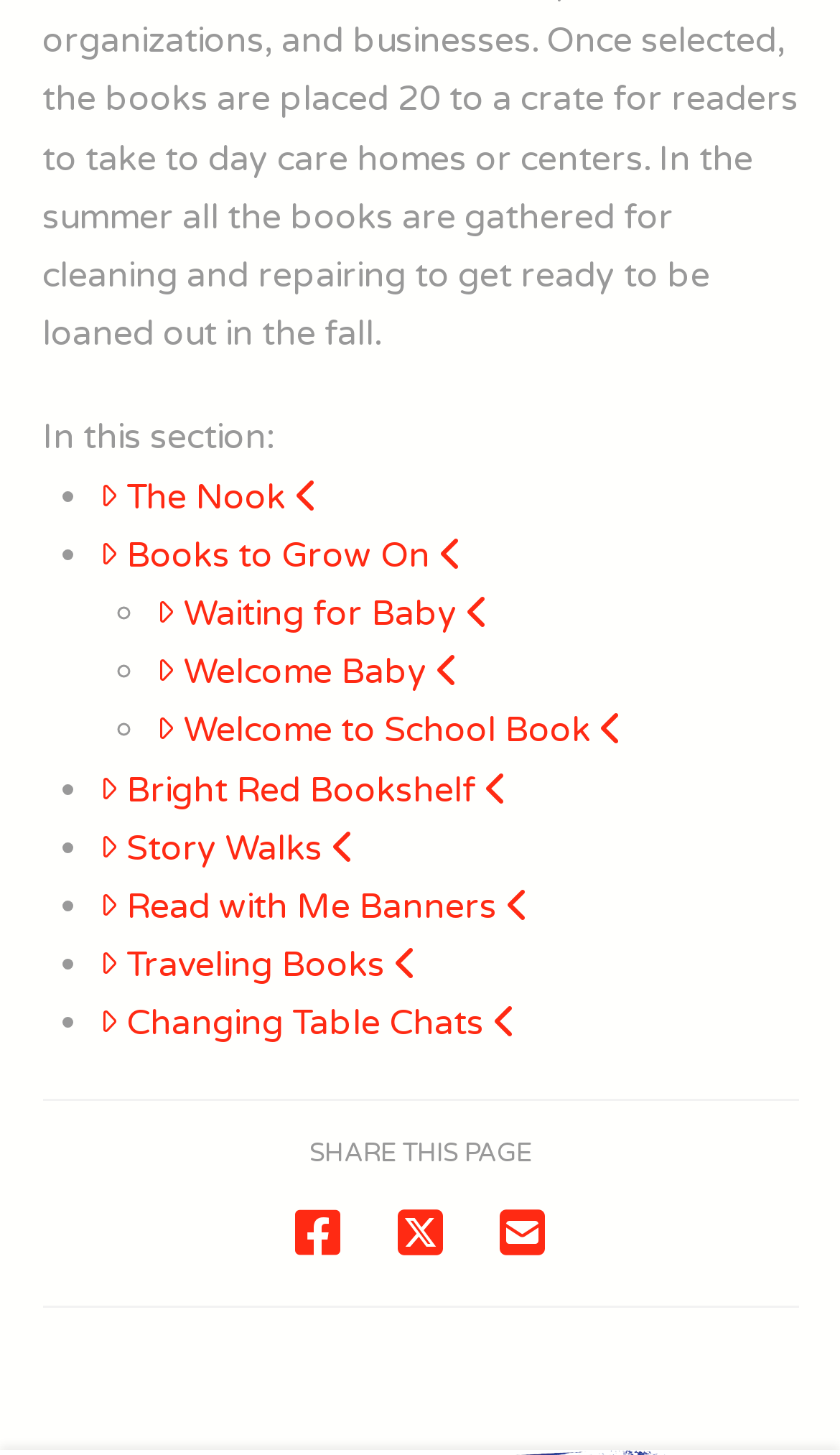What is the purpose of the page?
Use the information from the image to give a detailed answer to the question.

Based on the content of the page, it appears to be sharing a list of book recommendations, with links to each book. The presence of a 'SHARE THIS PAGE' button also suggests that the page is intended to be shared with others.